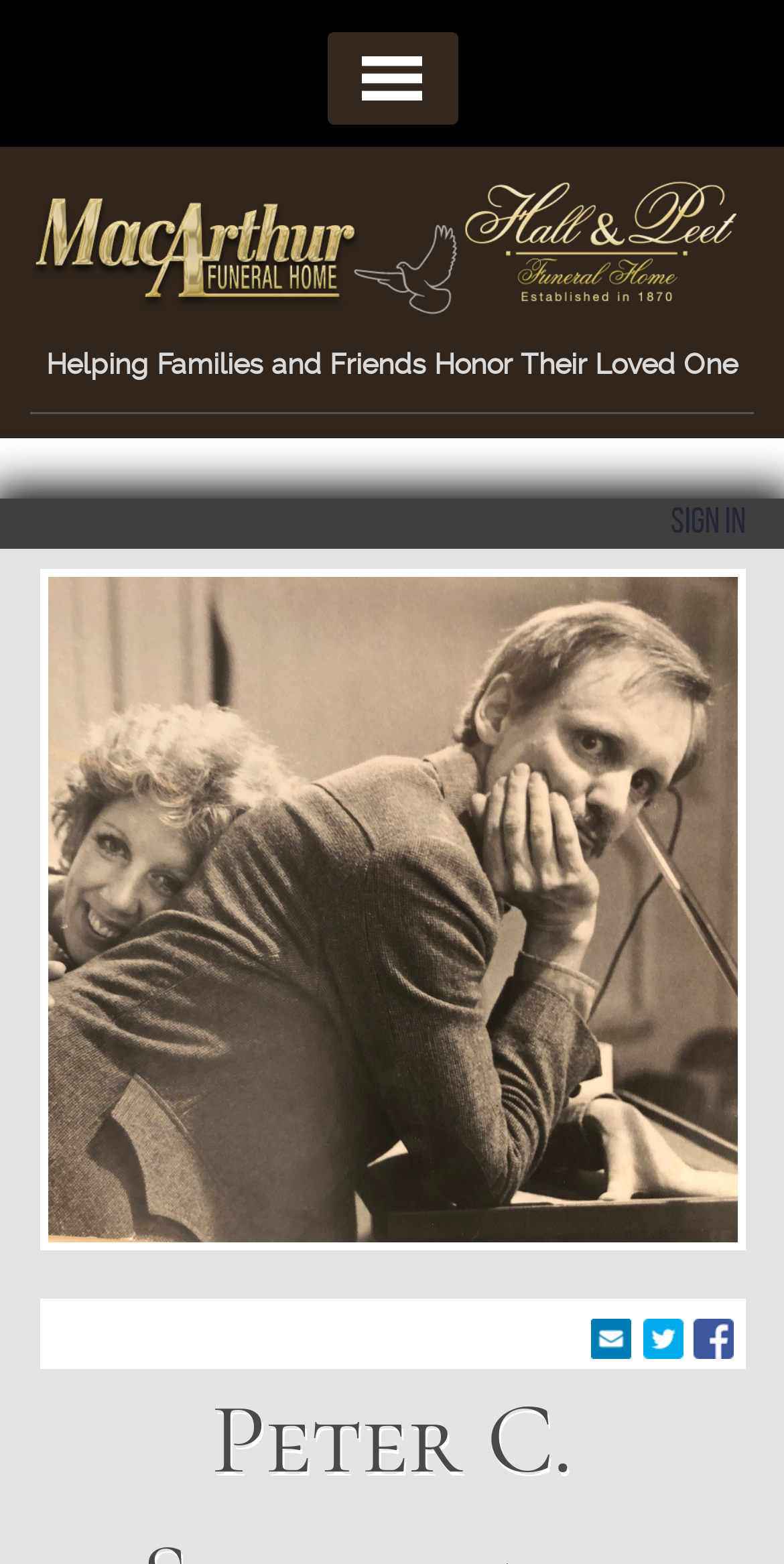Illustrate the webpage's structure and main components comprehensively.

The webpage is an obituary page for Peter C. Schjeldahl, with a title "Obituary of Peter C. Schjeldahl | Welcome to MacArthur Funeral Home". At the top, there is a link and an image, likely a logo, that spans almost the entire width of the page. Below this, there is a static text "Helping Families and Friends Honor Their Loved One" that is centered on the page.

On the top right corner, there is a "Sign in" link. Below this, there is a large image of Peter Schjeldahl, taking up most of the page's width. Above the image, there is a static text "PETER" in a larger font size.

At the bottom of the page, there are three links: "Facebook", "Twitter", and "Receive Notifications", aligned horizontally and centered on the page. The "Facebook" and "Twitter" links are likely social media icons, while the "Receive Notifications" link is a call-to-action button.